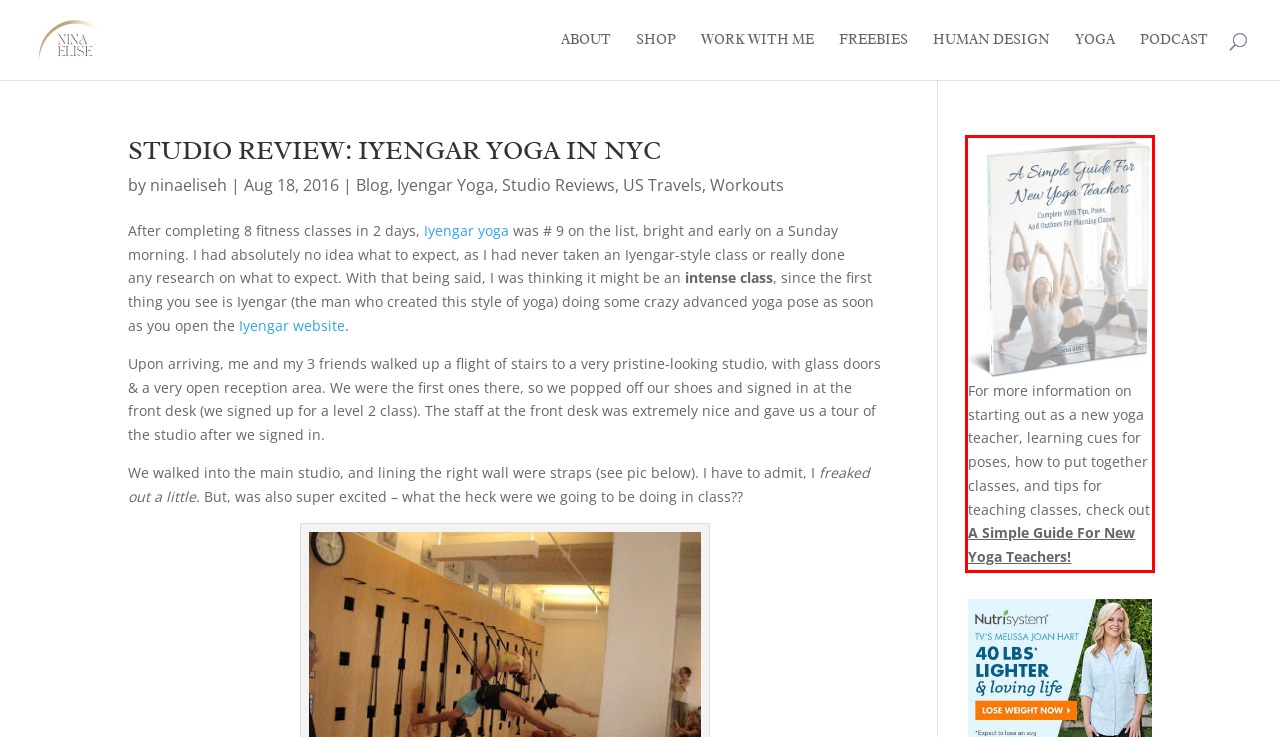Using the provided webpage screenshot, identify and read the text within the red rectangle bounding box.

For more information on starting out as a new yoga teacher, learning cues for poses, how to put together classes, and tips for teaching classes, check out A Simple Guide For New Yoga Teachers!